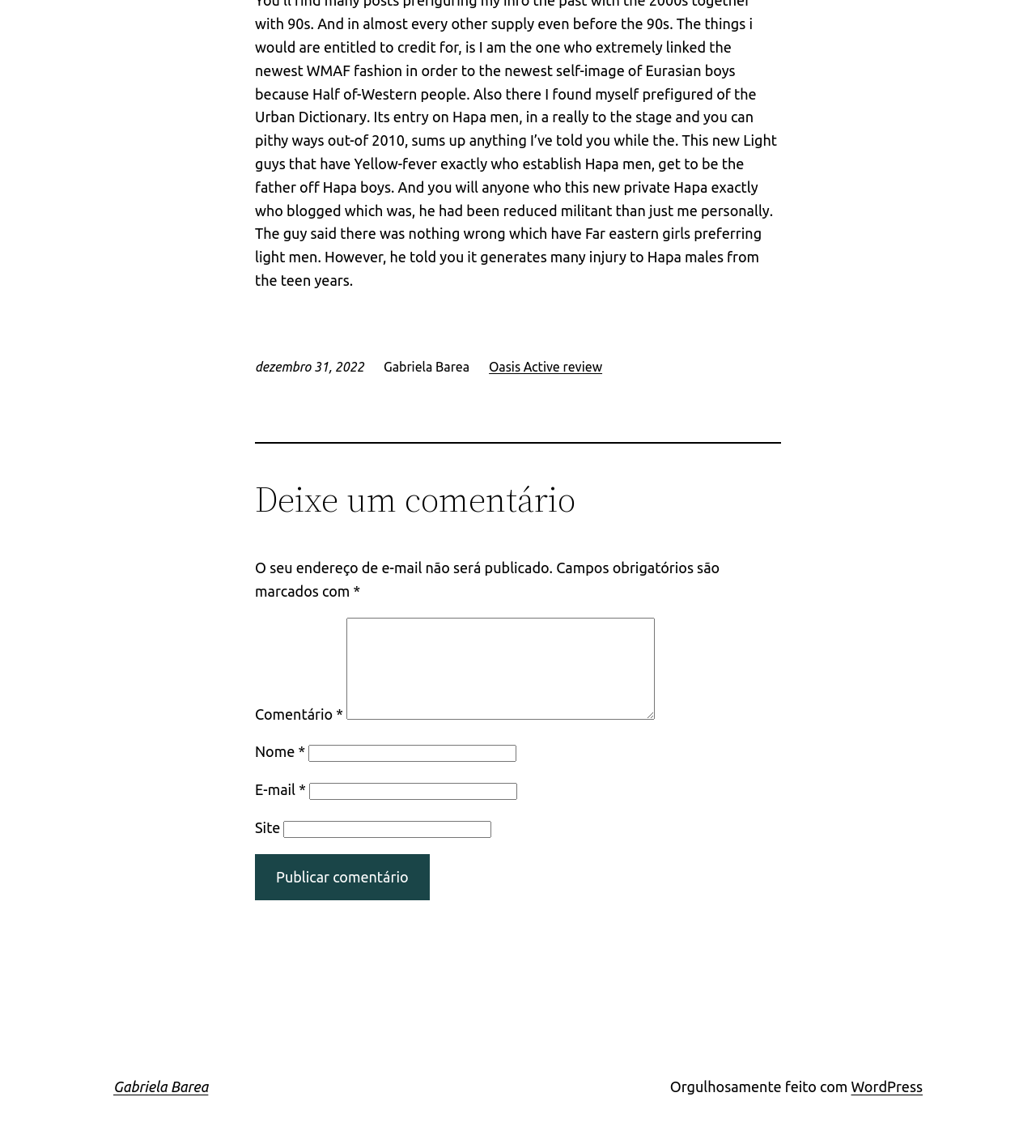Please provide the bounding box coordinate of the region that matches the element description: WordPress. Coordinates should be in the format (top-left x, top-left y, bottom-right x, bottom-right y) and all values should be between 0 and 1.

[0.821, 0.939, 0.891, 0.953]